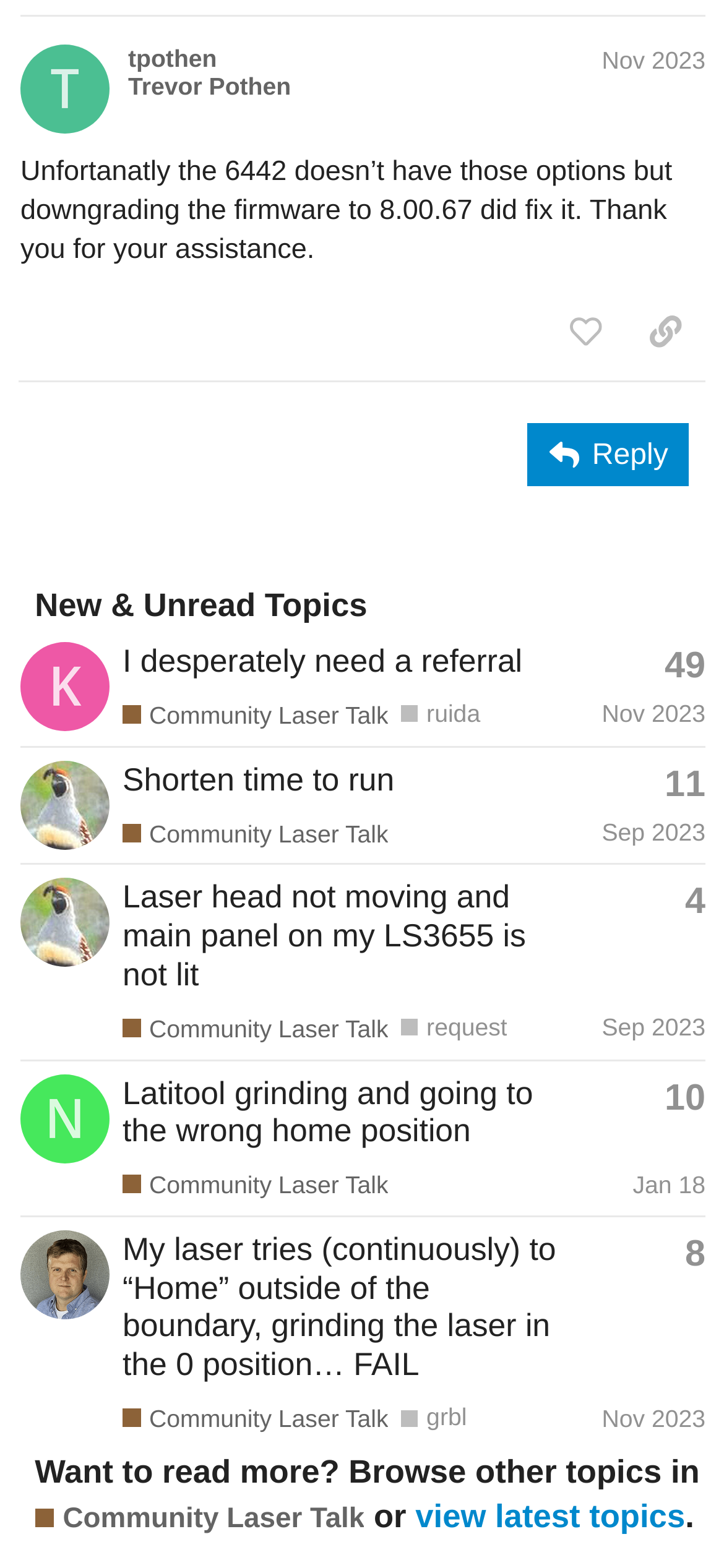Find and specify the bounding box coordinates that correspond to the clickable region for the instruction: "Copy a link to this post to clipboard".

[0.864, 0.189, 0.974, 0.233]